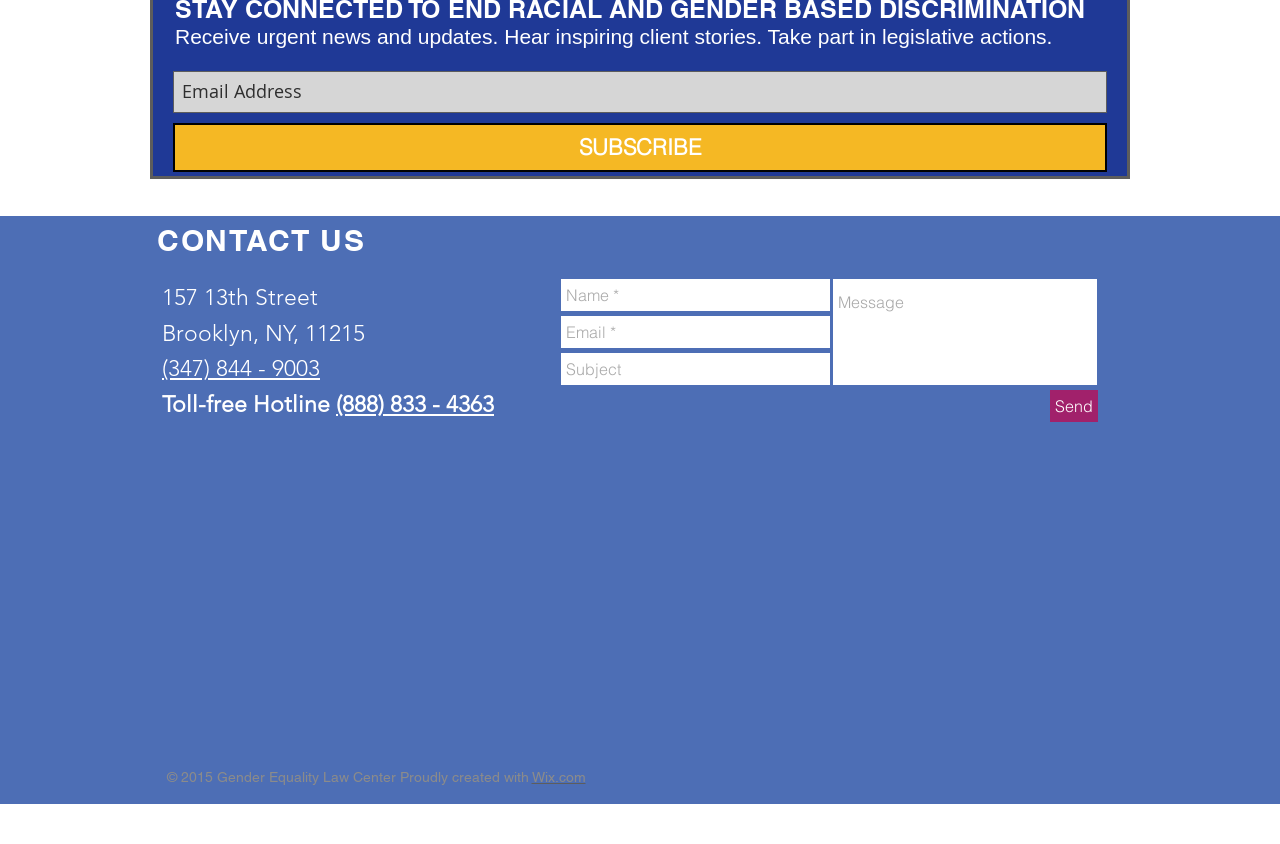What is the purpose of the textboxes in the middle?
Give a single word or phrase as your answer by examining the image.

Send a message